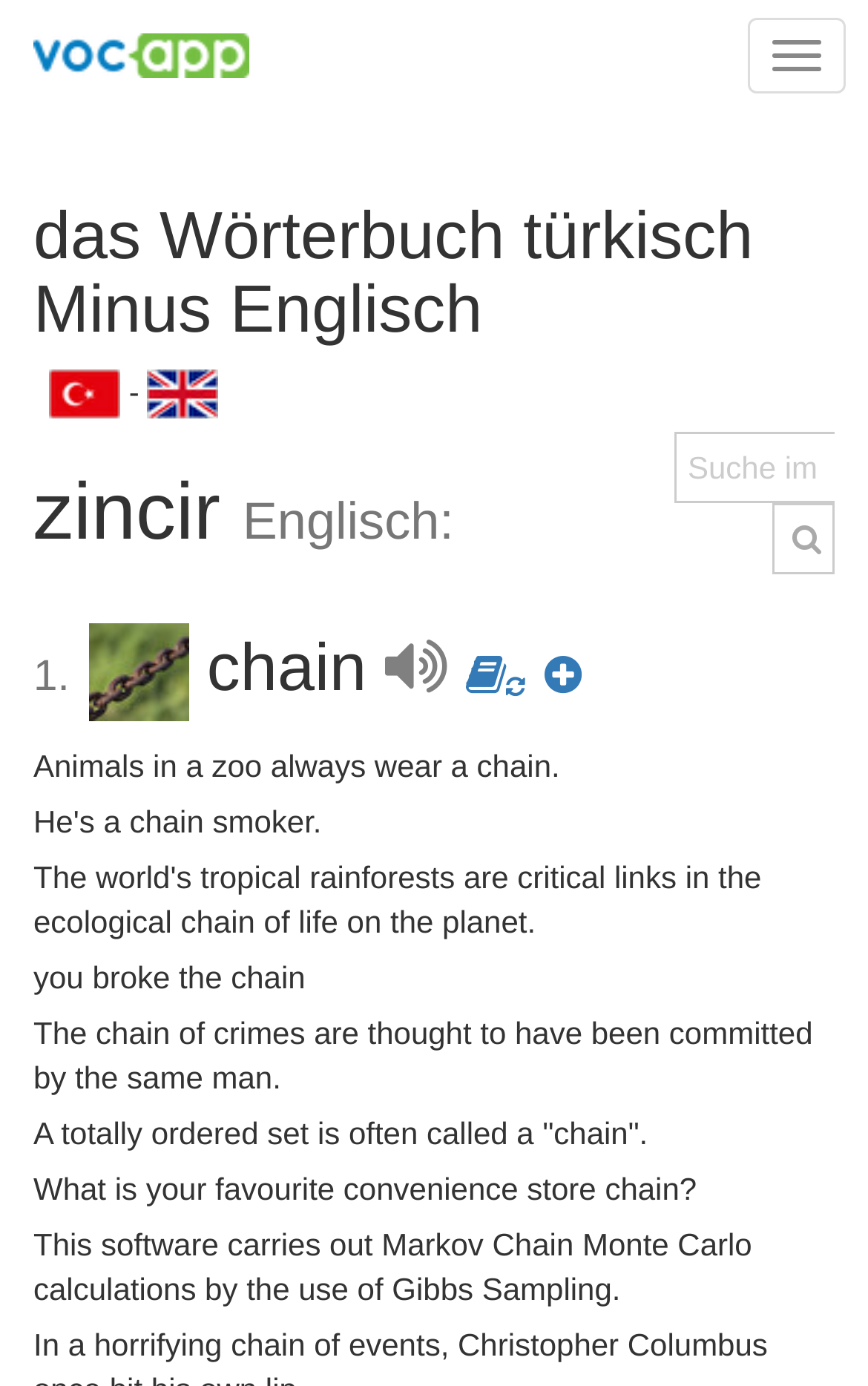What is the name of the vocabulary learning app?
From the screenshot, supply a one-word or short-phrase answer.

VocApp